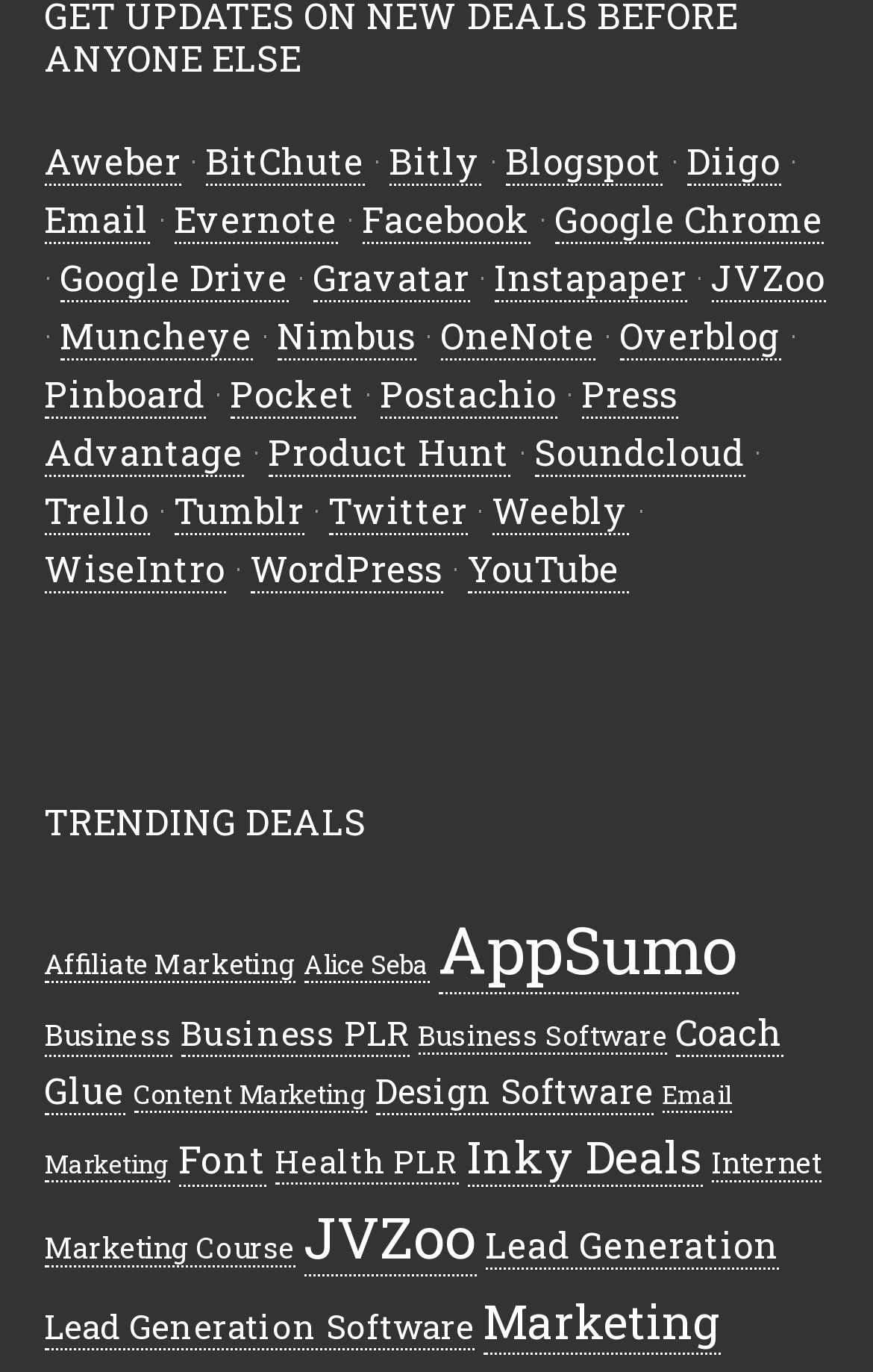What is the last link in the first row of links?
From the image, respond using a single word or phrase.

Blogspot